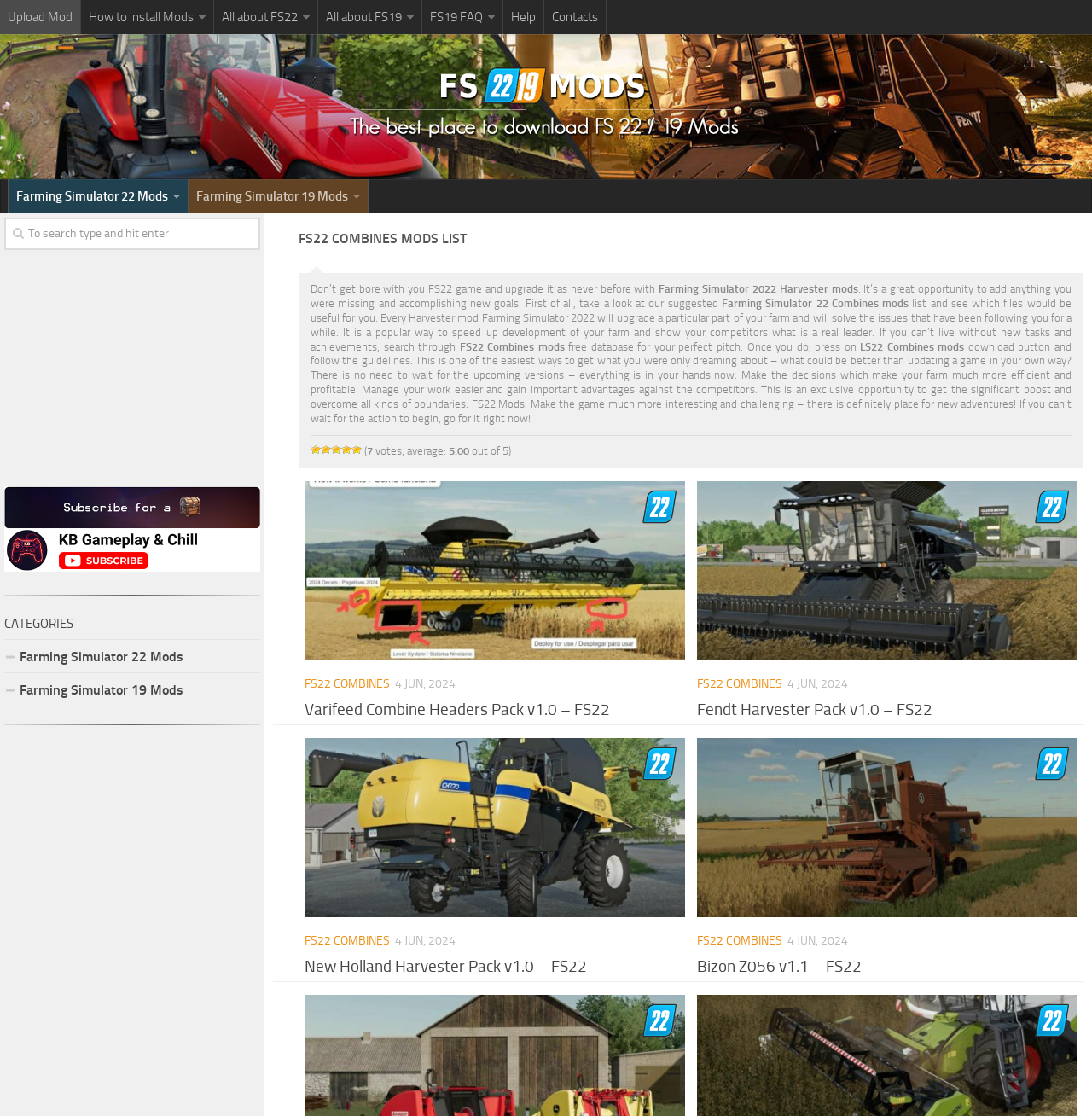What are the two main categories of mods on this website?
Look at the screenshot and respond with one word or a short phrase.

FS22 and FS19 mods